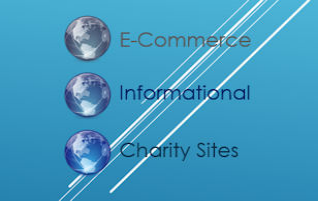Give an in-depth summary of the scene depicted in the image.

The image features three distinct types of website services represented by globe icons against a vibrant blue background. Each globe icon is accompanied by text that categorizes the services as follows: "E-Commerce," "Informational," and "Charity Sites." The design elements, including sleek white lines, add a modern touch and enhance the visual appeal. This graphic aptly illustrates the diverse web offerings available for different sectors, reflecting the commitment to catering to various client needs in the digital landscape.